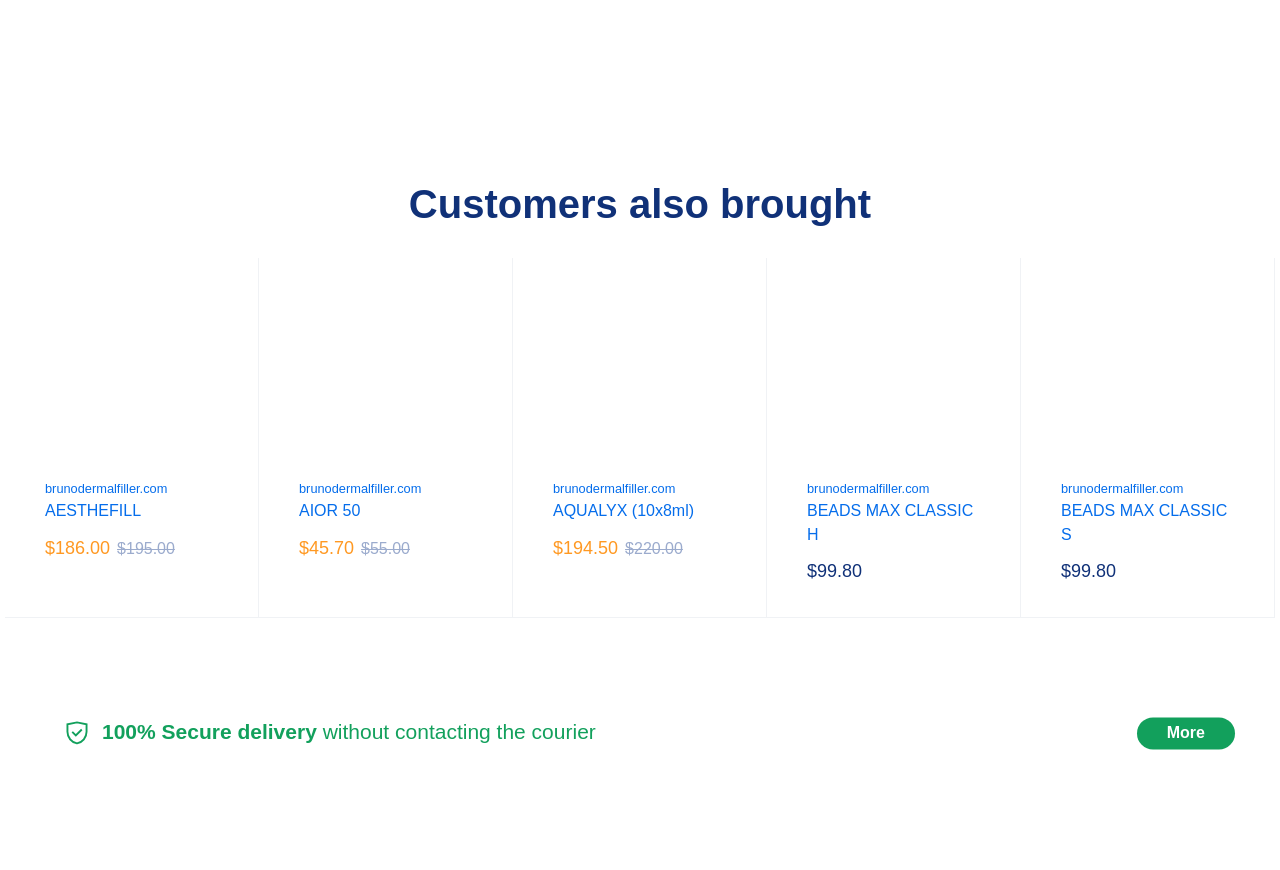Please determine the bounding box coordinates of the clickable area required to carry out the following instruction: "Click the secure delivery information". The coordinates must be four float numbers between 0 and 1, represented as [left, top, right, bottom].

[0.0, 0.803, 1.0, 0.883]